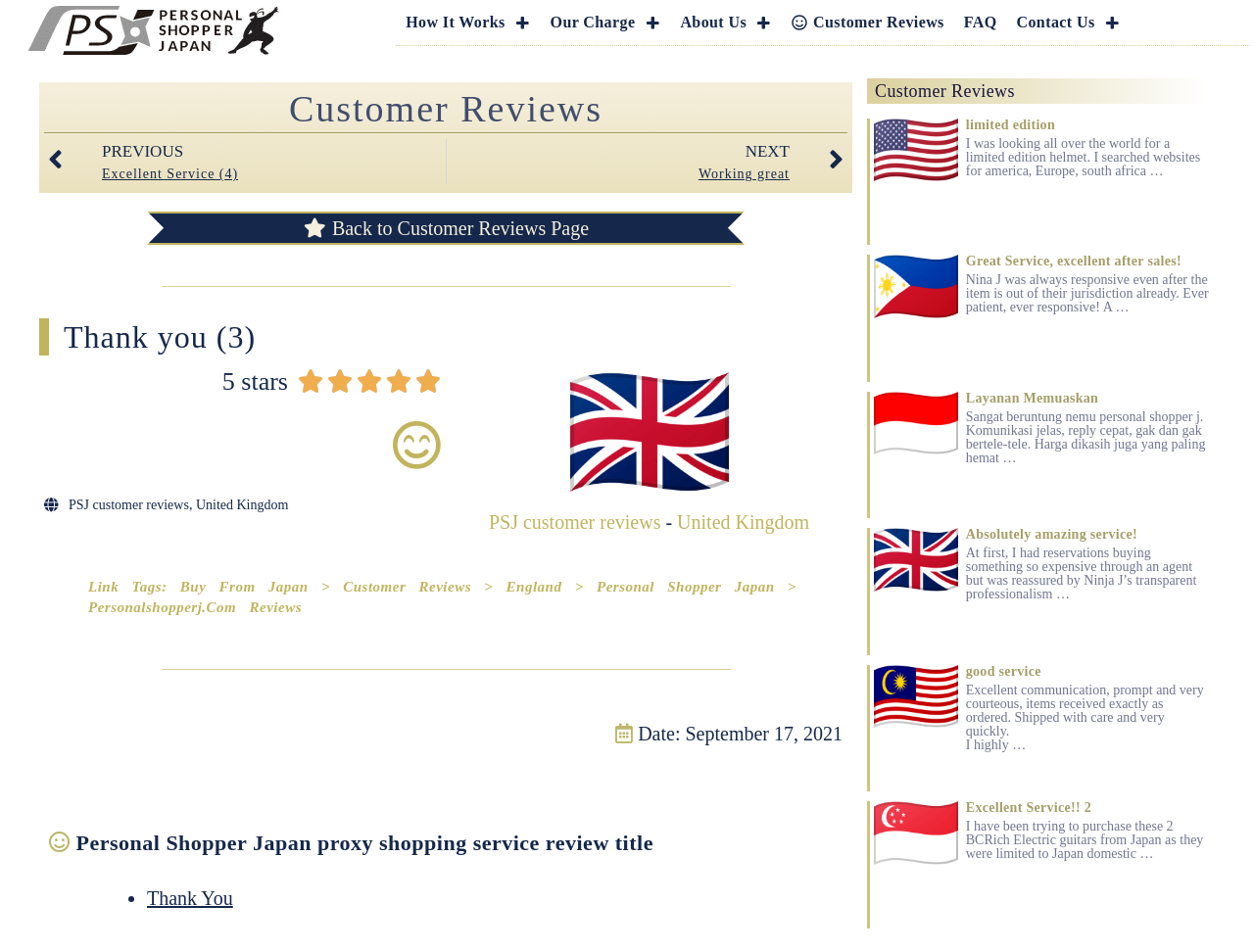Provide the bounding box coordinates of the HTML element this sentence describes: "Back to Customer Reviews Page". The bounding box coordinates consist of four float numbers between 0 and 1, i.e., [left, top, right, bottom].

[0.041, 0.224, 0.67, 0.255]